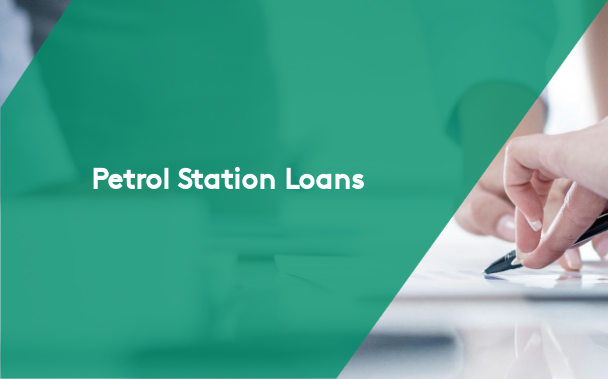Explain the contents of the image with as much detail as possible.

The image prominently features the text "Petrol Station Loans," set against a modern, softly blurred background that includes hands engaged in a business transaction, possibly related to finance or documentation. This composition suggests a focus on the process of securing loans for petrol or service stations, emphasizing professionalism and trust. The overall design reflects the branding of Arab Bank Australia, targeting business owners interested in financial support to purchase new stations or leverage existing assets for business expansion. The image aims to convey a sense of reliability and expertise in handling petrol station loans.